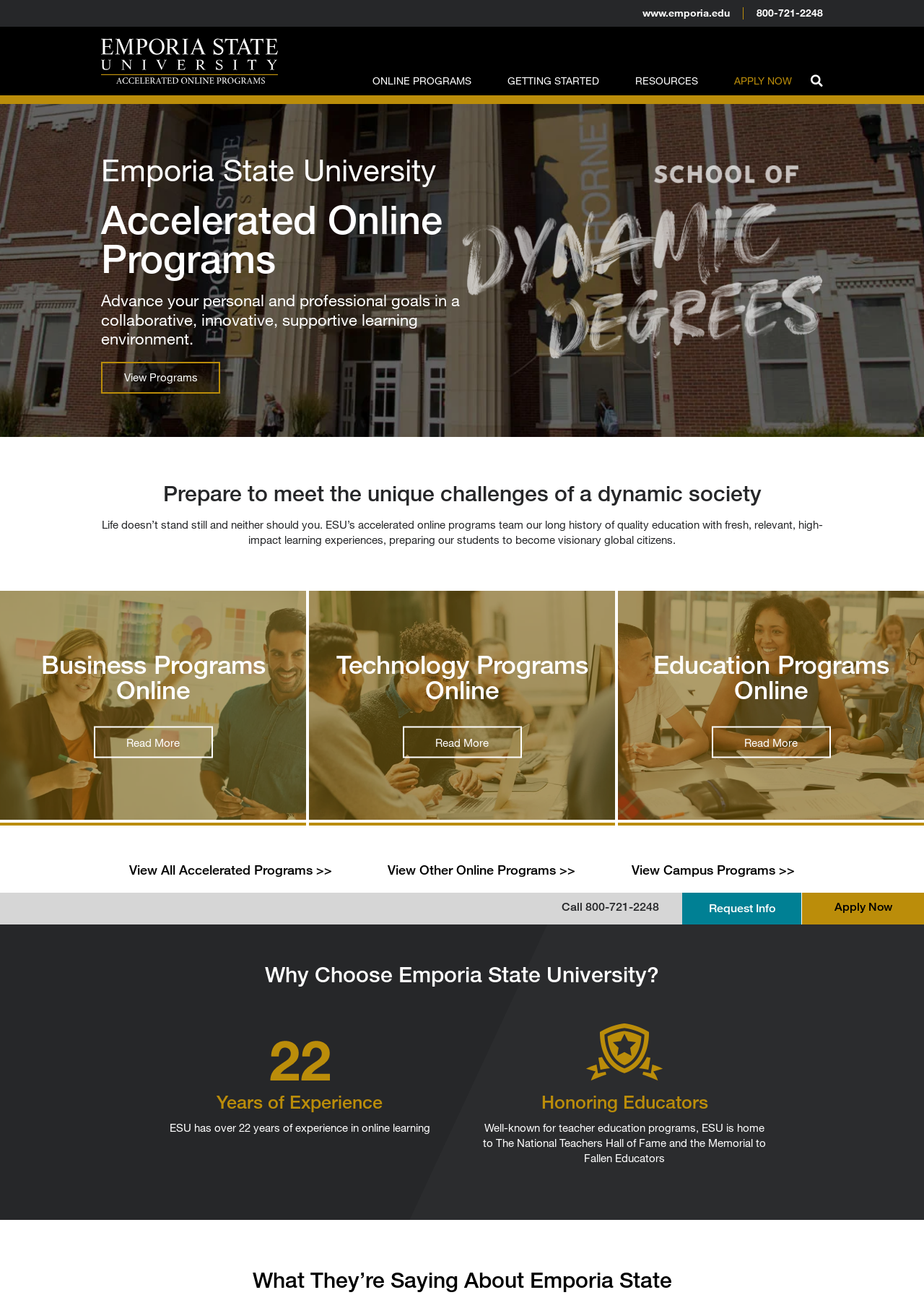Explain the webpage's design and content in an elaborate manner.

The webpage is about Emporia State University's online programs, highlighting its accelerated online education offerings. At the top left, there is an Emporia State University logo, accompanied by a link to the university's website and a phone number. 

The main navigation menu is located at the top center, featuring links to "Online Programs", "Getting Started", "Resources", and "Apply Now". To the right of the navigation menu, there is a search bar.

Below the navigation menu, a heading announces "Emporia State University Accelerated Online Programs". A brief description follows, emphasizing the university's collaborative and innovative learning environment. A "View Programs" link is situated below the description.

On the right side of the page, a large image takes up most of the space, with a heading above it that reads "Prepare to meet the unique challenges of a dynamic society". Below the image, there is a paragraph of text discussing the university's accelerated online programs and their benefits.

Three links to specific program categories are displayed below: "Business Programs Online", "Technology Programs Online", and "Education Programs Online". Each link has a heading and a brief description, with a "Read More" option.

Further down, there are links to "View All Accelerated Programs", "View Other Online Programs", and "View Campus Programs". A section titled "Why Choose Emporia State University?" follows, featuring an image and a heading that highlights the university's 22 years of experience in online learning. Another section, "Honoring Educators", showcases the university's recognition of teacher education programs.

A final section, "What They’re Saying About Emporia State", is located at the bottom of the page. The footer area contains a phone number, a "Request Info" button, and an "Apply Now" link.